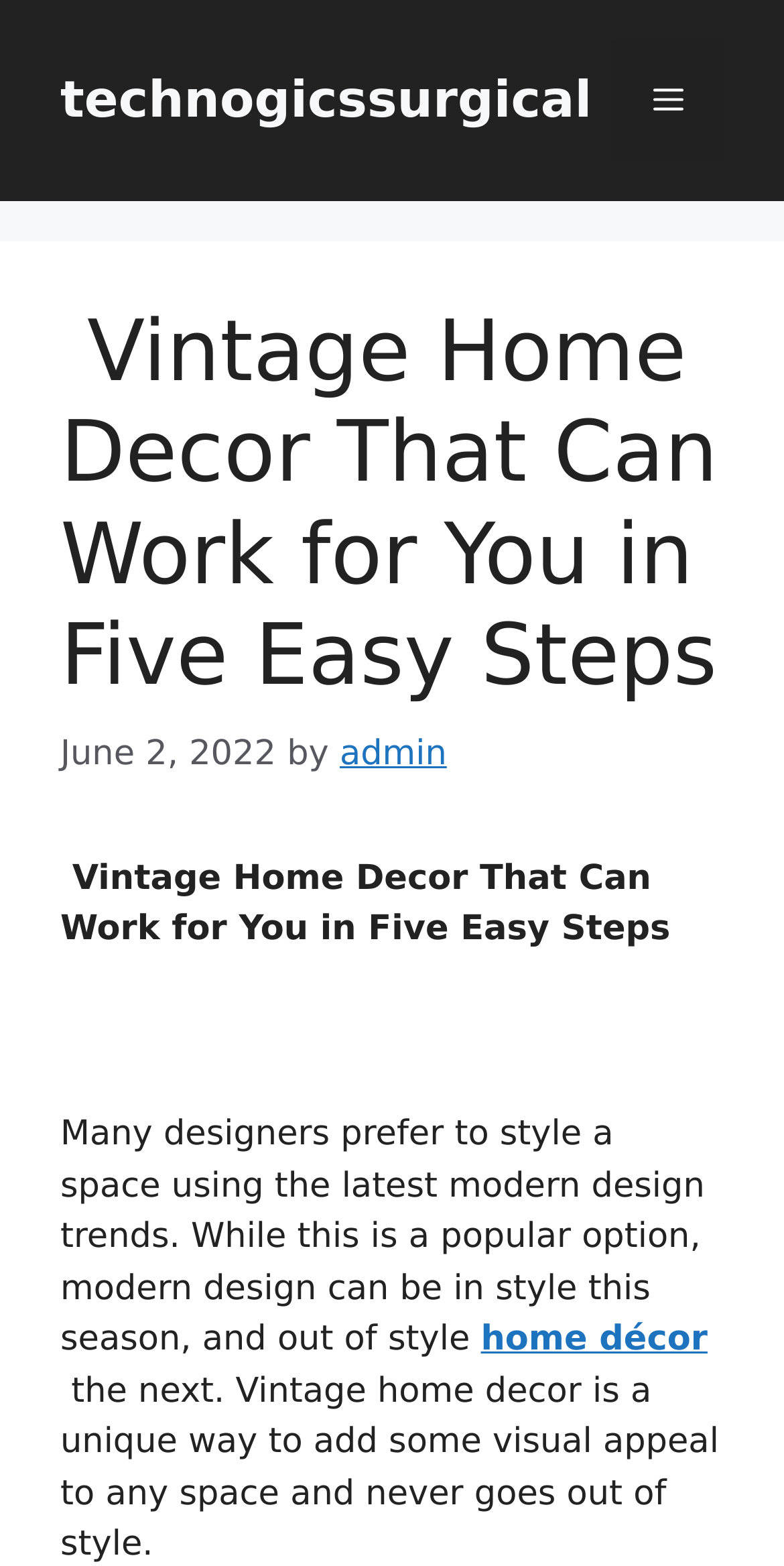Please specify the bounding box coordinates in the format (top-left x, top-left y, bottom-right x, bottom-right y), with all values as floating point numbers between 0 and 1. Identify the bounding box of the UI element described by: home décor

[0.613, 0.843, 0.902, 0.868]